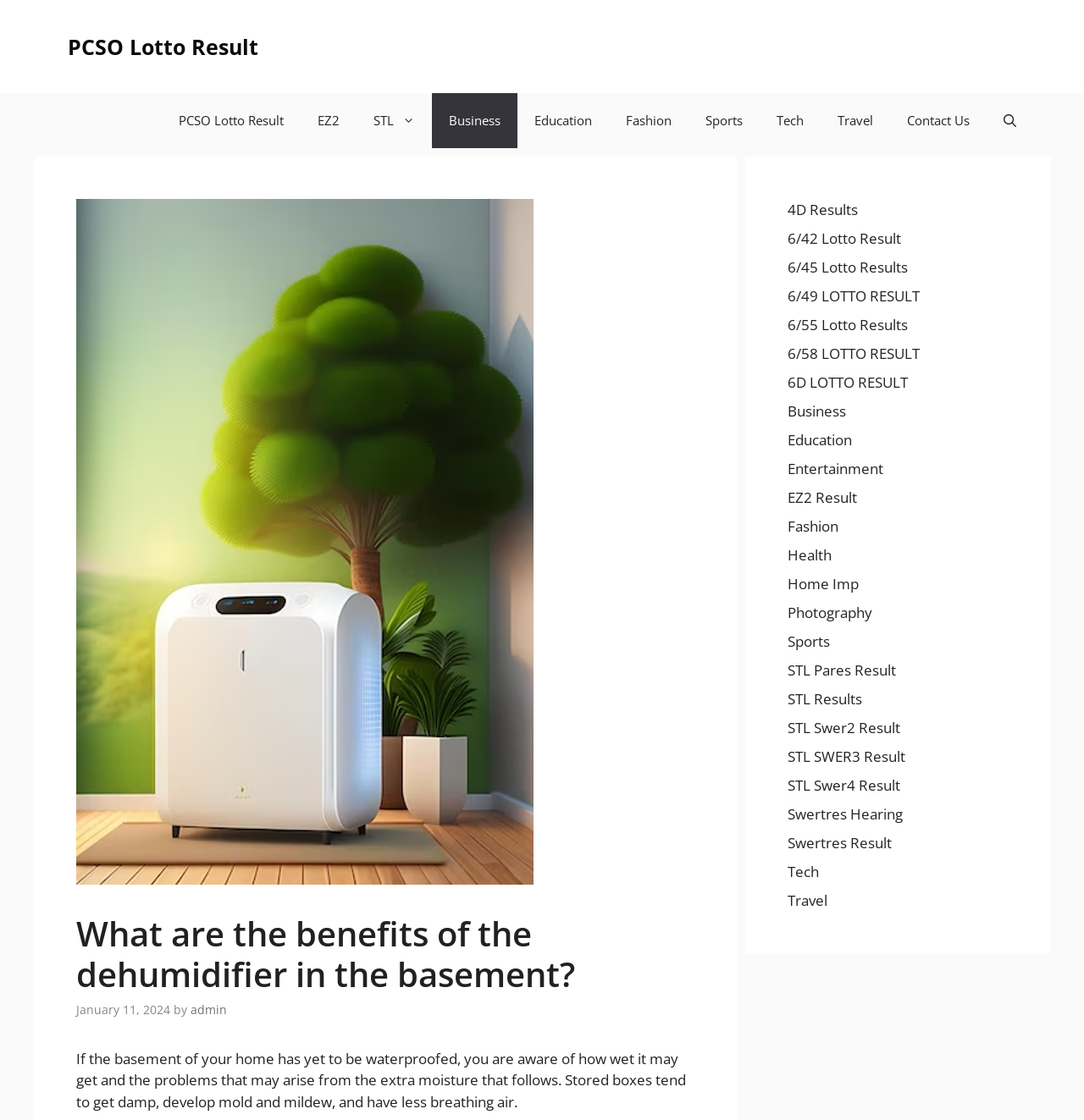What is the topic of the article?
Please provide a single word or phrase as your answer based on the image.

dehumidifier in the basement